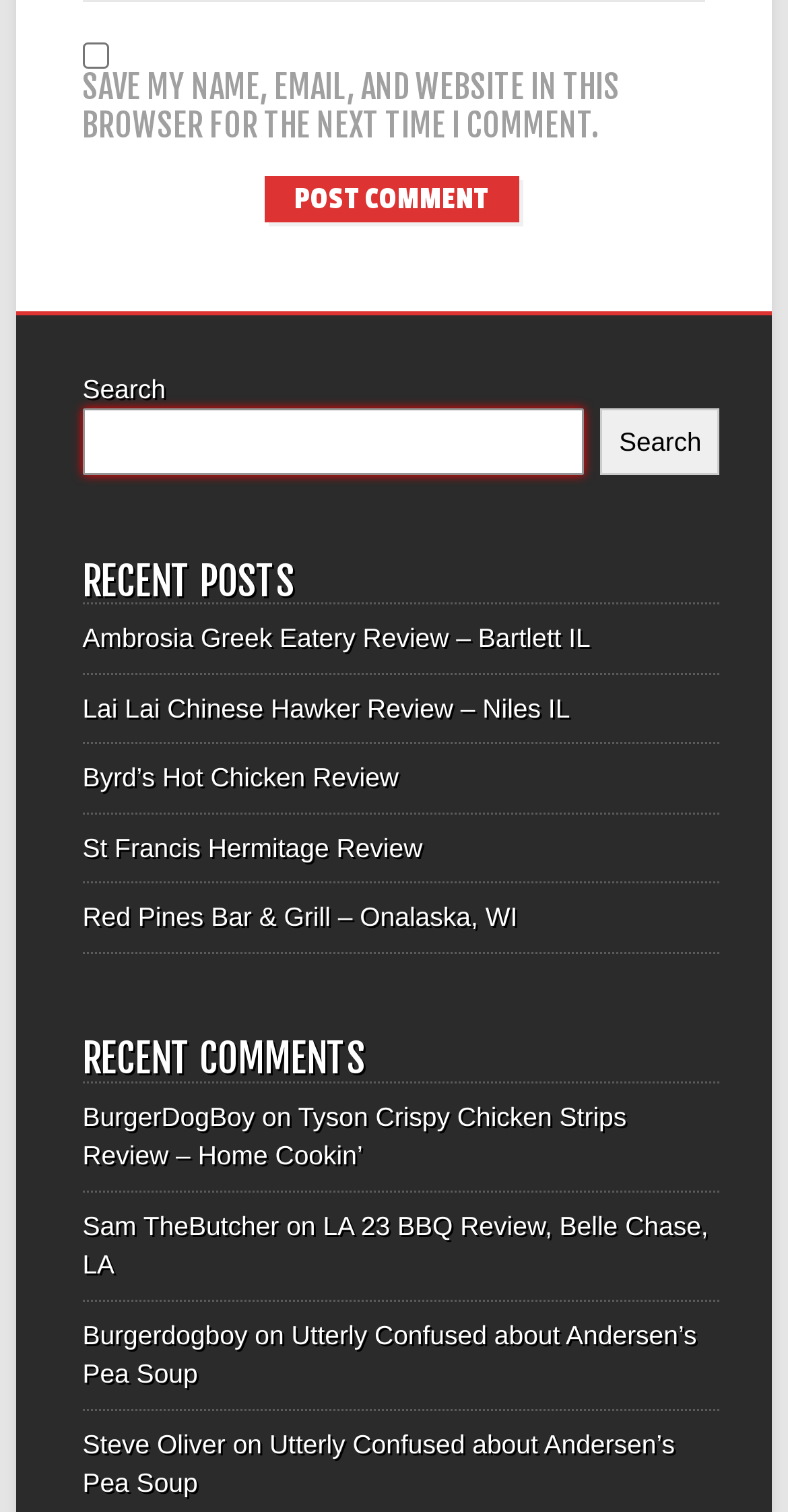Please identify the bounding box coordinates of the element that needs to be clicked to execute the following command: "Read Utterly Confused about Andersen’s Pea Soup". Provide the bounding box using four float numbers between 0 and 1, formatted as [left, top, right, bottom].

[0.105, 0.873, 0.884, 0.919]